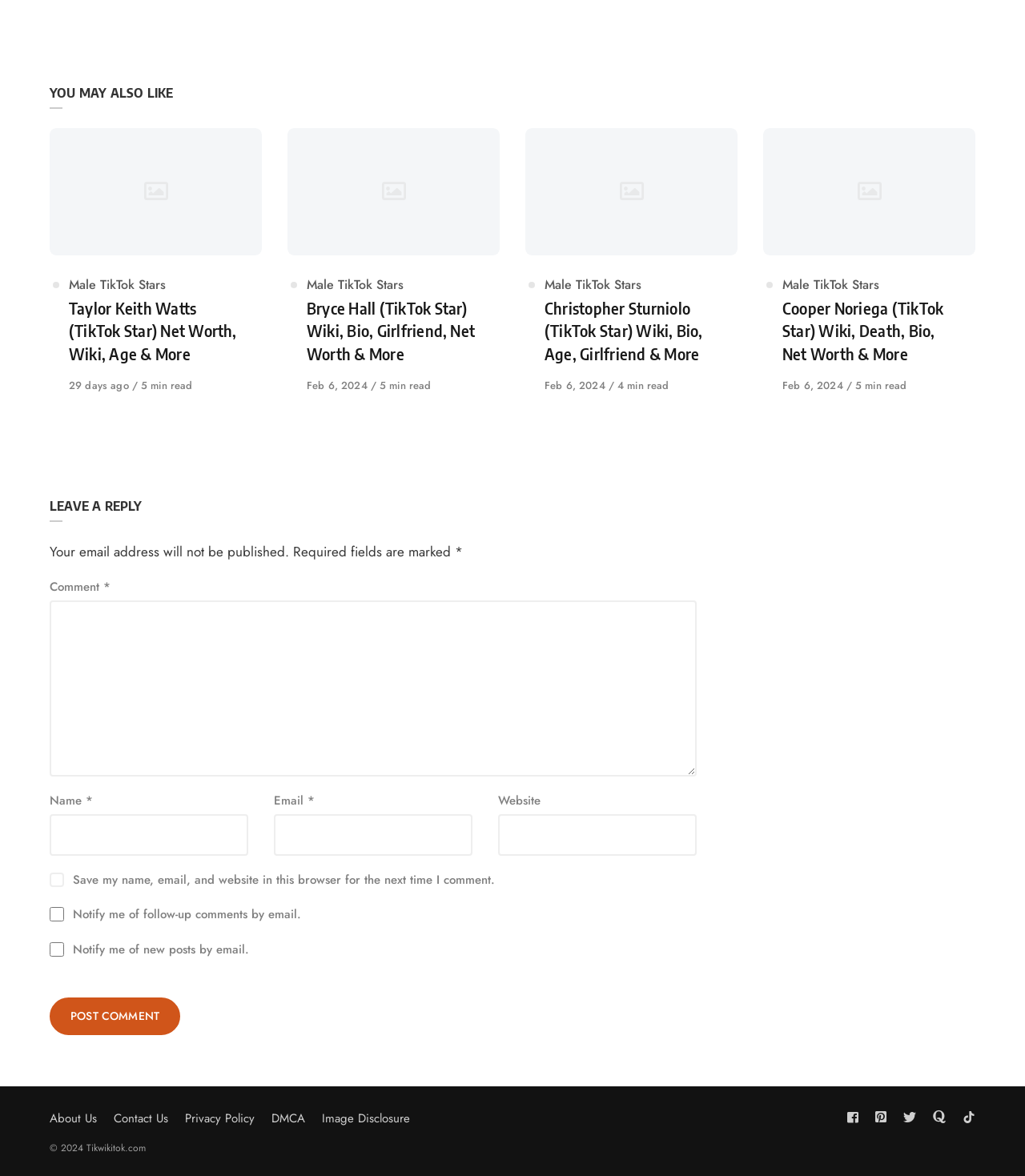Please give the bounding box coordinates of the area that should be clicked to fulfill the following instruction: "Click on the 'Post Comment' button". The coordinates should be in the format of four float numbers from 0 to 1, i.e., [left, top, right, bottom].

[0.048, 0.848, 0.176, 0.881]